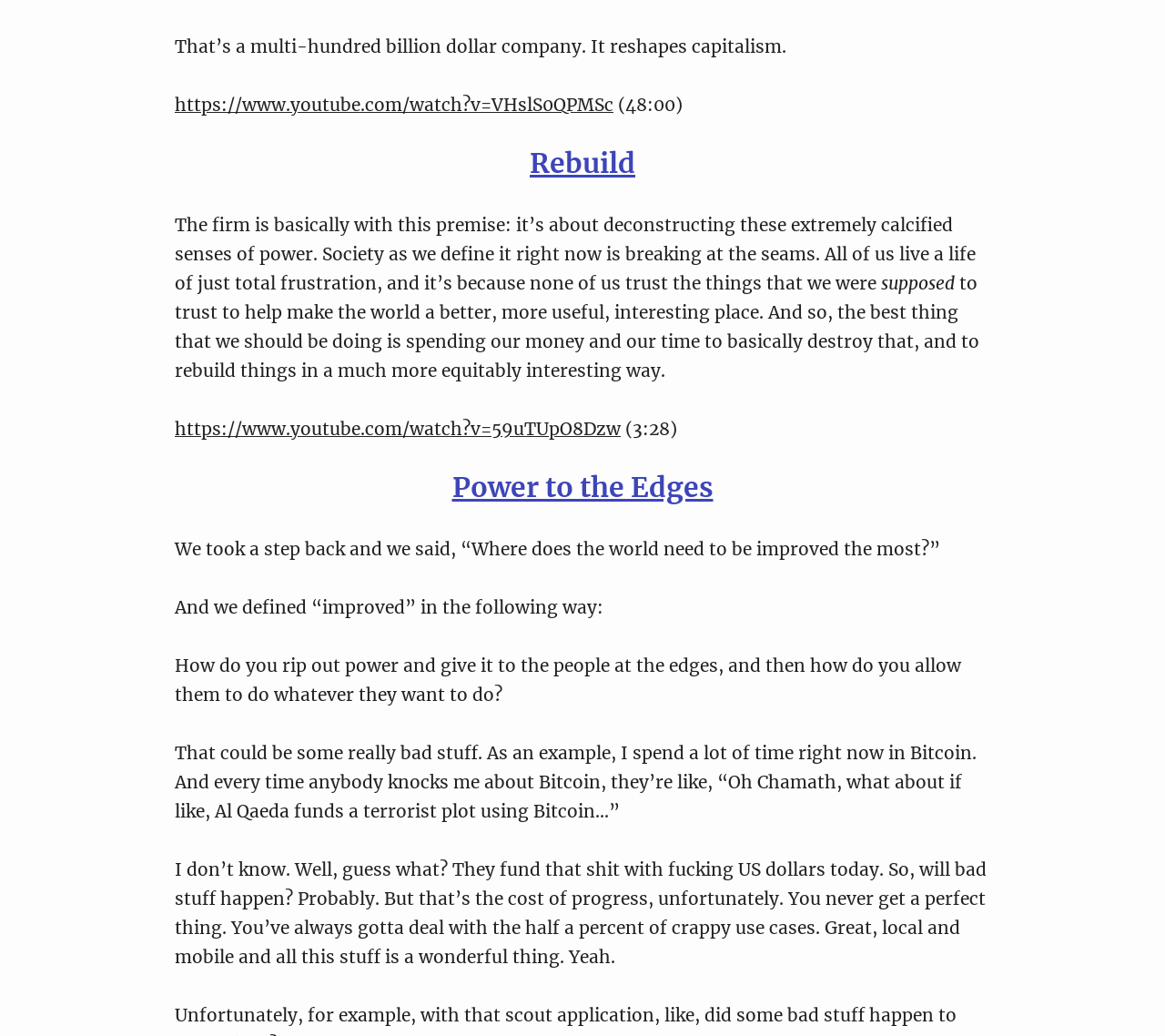What is the author's concern about Bitcoin?
Based on the visual details in the image, please answer the question thoroughly.

The author is concerned that bad stuff might happen with the use of Bitcoin, as mentioned in the text 'That could be some really bad stuff. As an example, I spend a lot of time right now in Bitcoin. And every time anybody knocks me about Bitcoin, they’re like, “Oh Chamath, what about if like, Al Qaeda funds a terrorist plot using Bitcoin…”'.